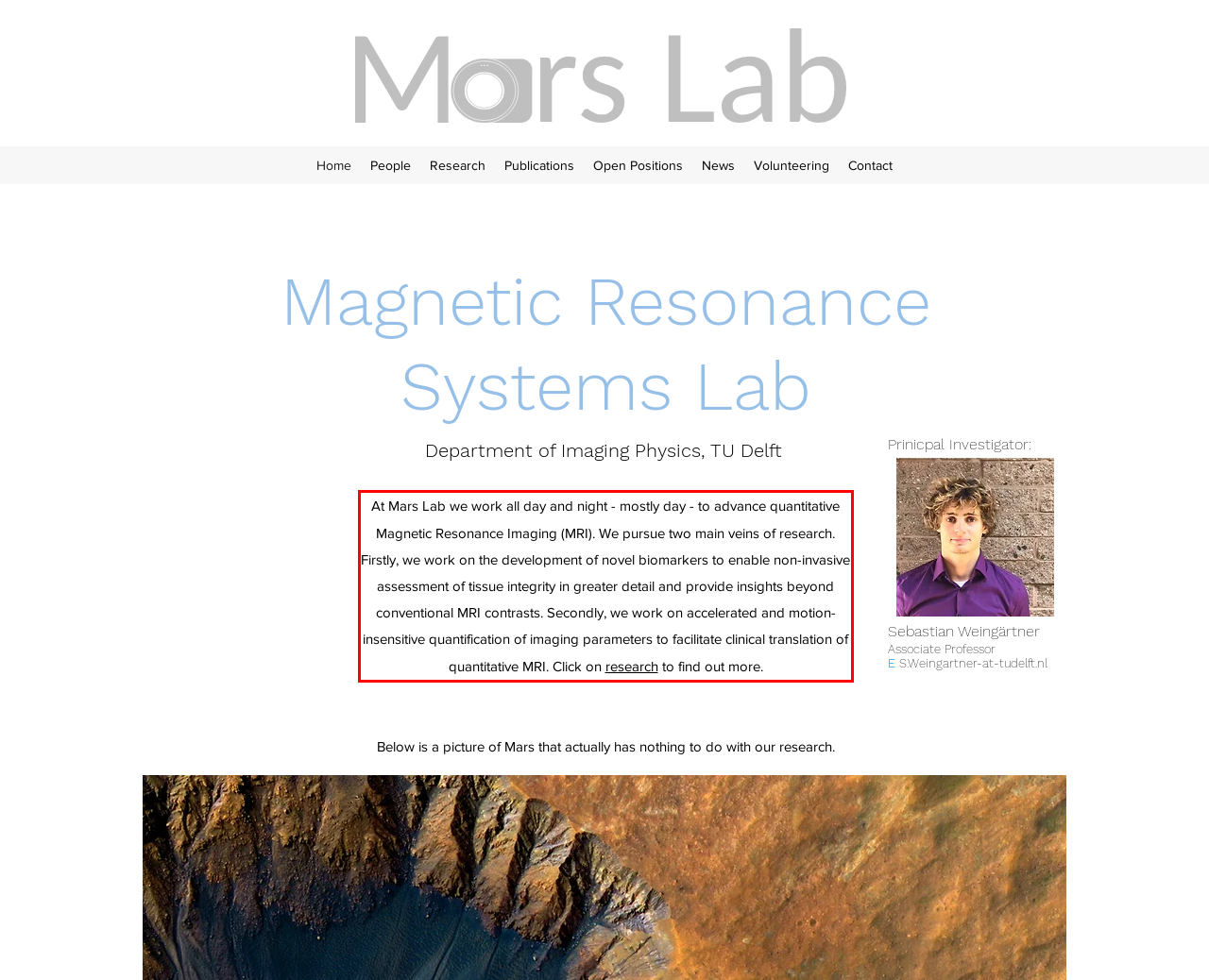In the screenshot of the webpage, find the red bounding box and perform OCR to obtain the text content restricted within this red bounding box.

At Mars Lab we work all day and night - mostly day - to advance quantitative Magnetic Resonance Imaging (MRI). We pursue two main veins of research. Firstly, we work on the development of novel biomarkers to enable non-invasive assessment of tissue integrity in greater detail and provide insights beyond conventional MRI contrasts. Secondly, we work on accelerated and motion-insensitive quantification of imaging parameters to facilitate clinical translation of quantitative MRI. Click on research to find out more.